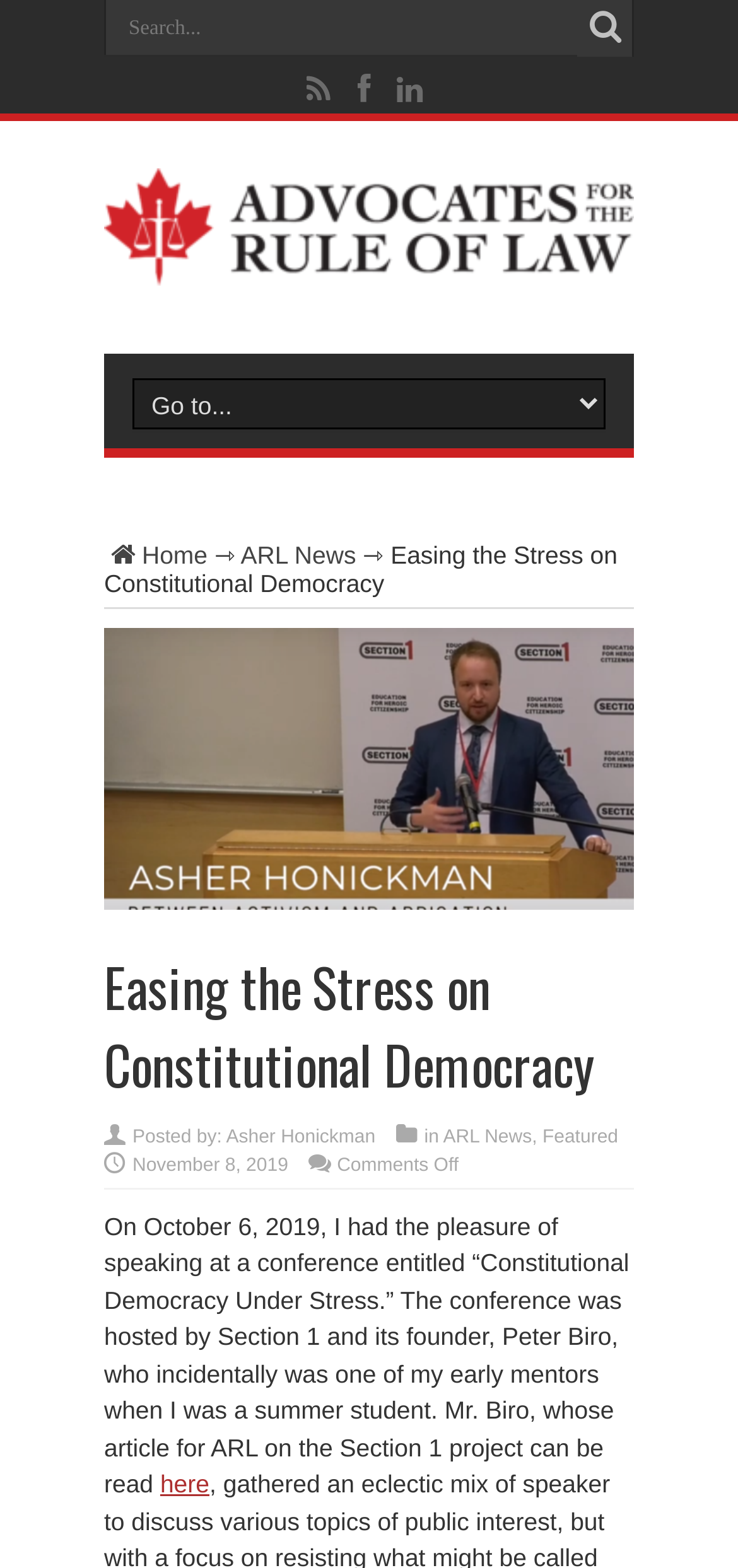Determine the bounding box coordinates for the clickable element to execute this instruction: "Read the article by Asher Honickman". Provide the coordinates as four float numbers between 0 and 1, i.e., [left, top, right, bottom].

[0.306, 0.718, 0.509, 0.732]